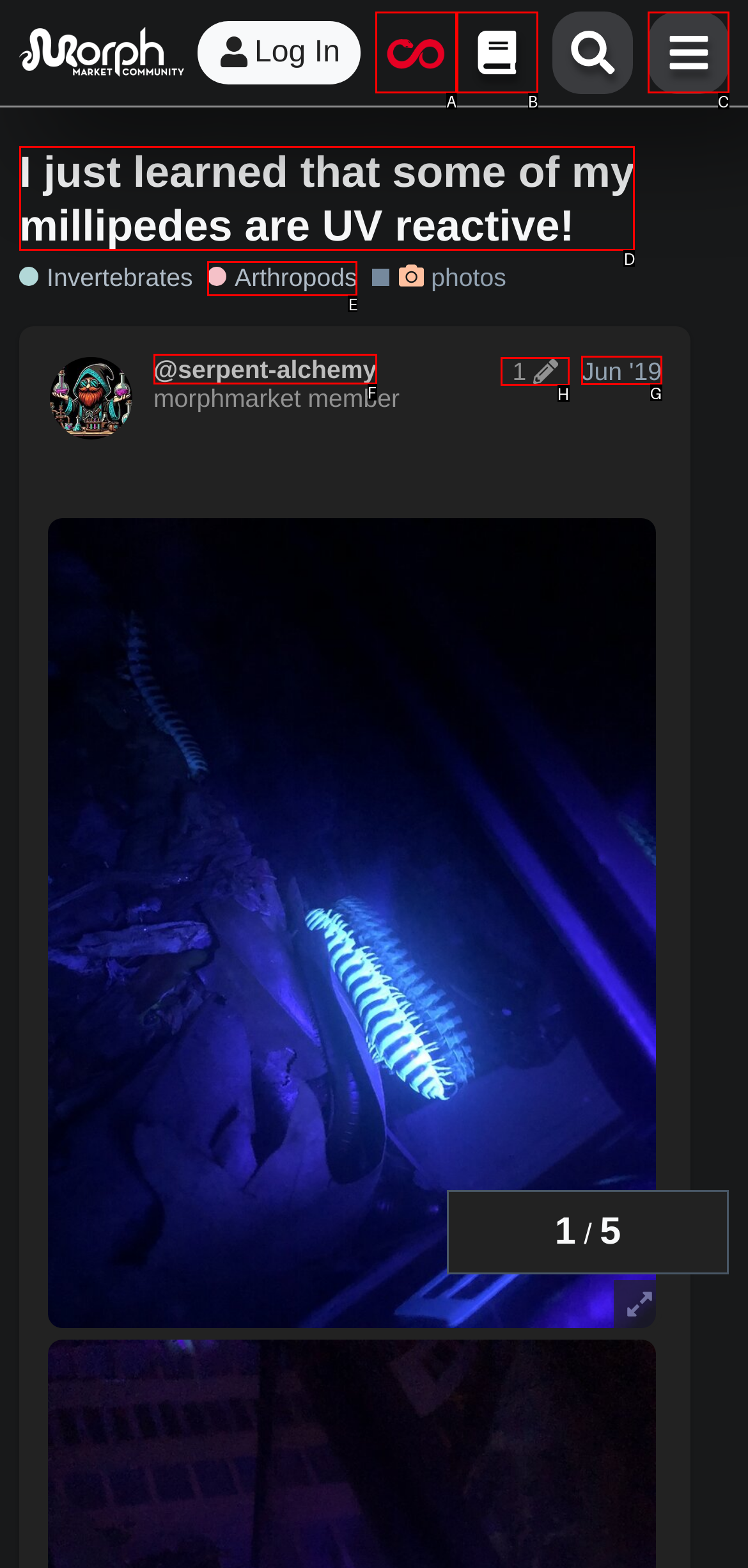Which option should be clicked to execute the following task: View the post edit history? Respond with the letter of the selected option.

H